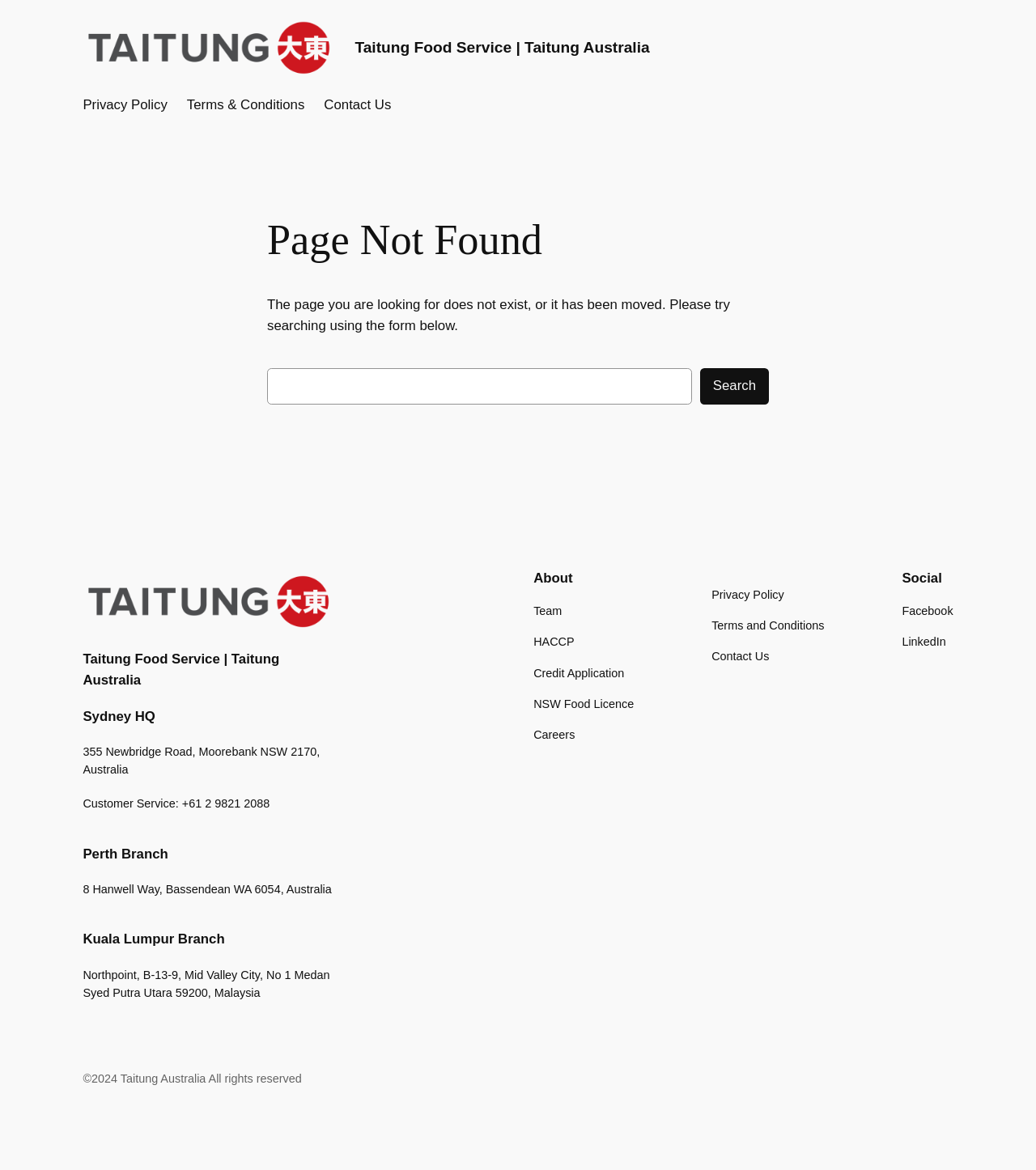Please provide a one-word or short phrase answer to the question:
What is the phone number of the customer service?

+61 2 9821 2088